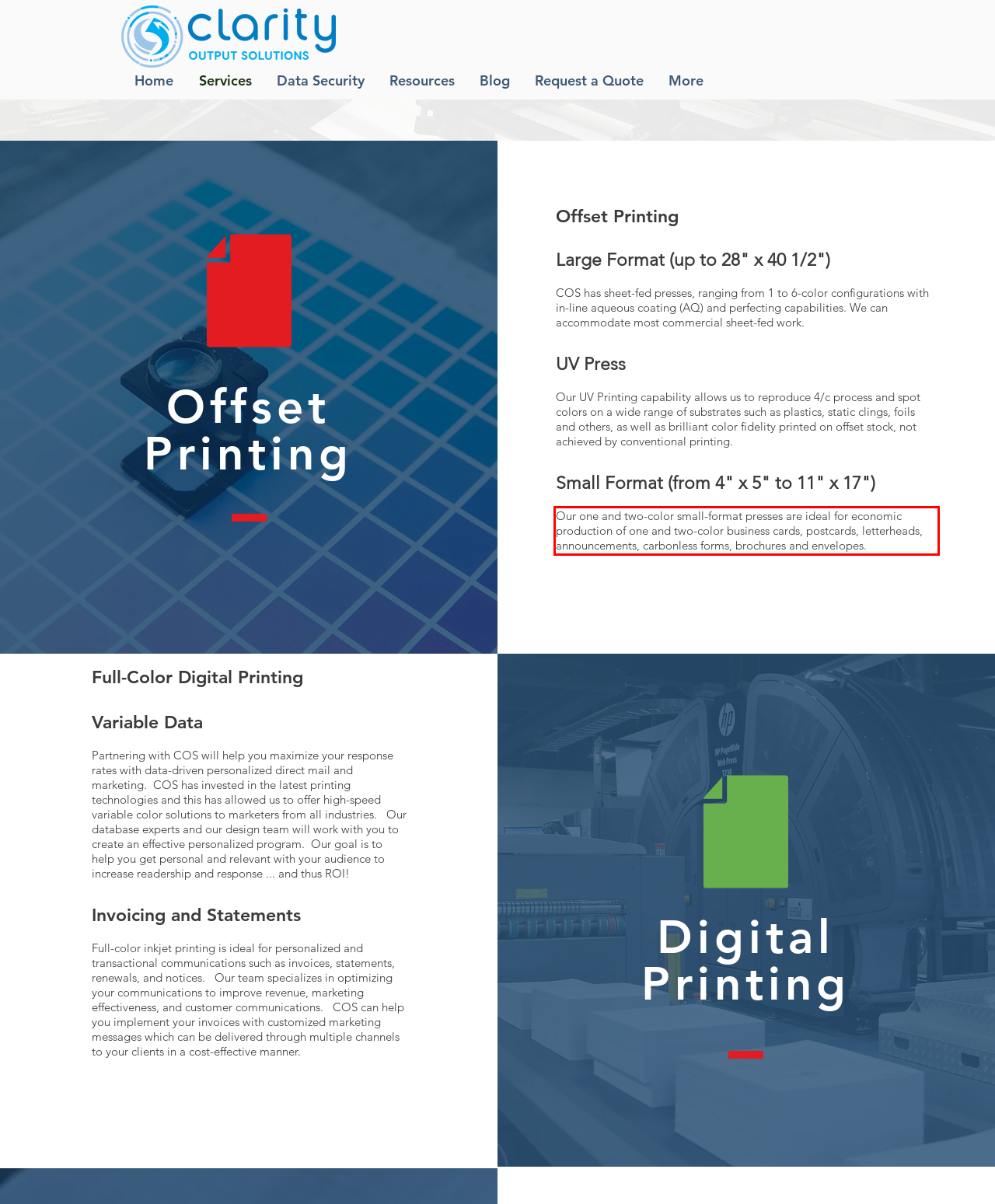With the provided screenshot of a webpage, locate the red bounding box and perform OCR to extract the text content inside it.

Our one and two-color small-format presses are ideal for economic production of one and two-color business cards, postcards, letterheads, announcements, carbonless forms, brochures and envelopes.